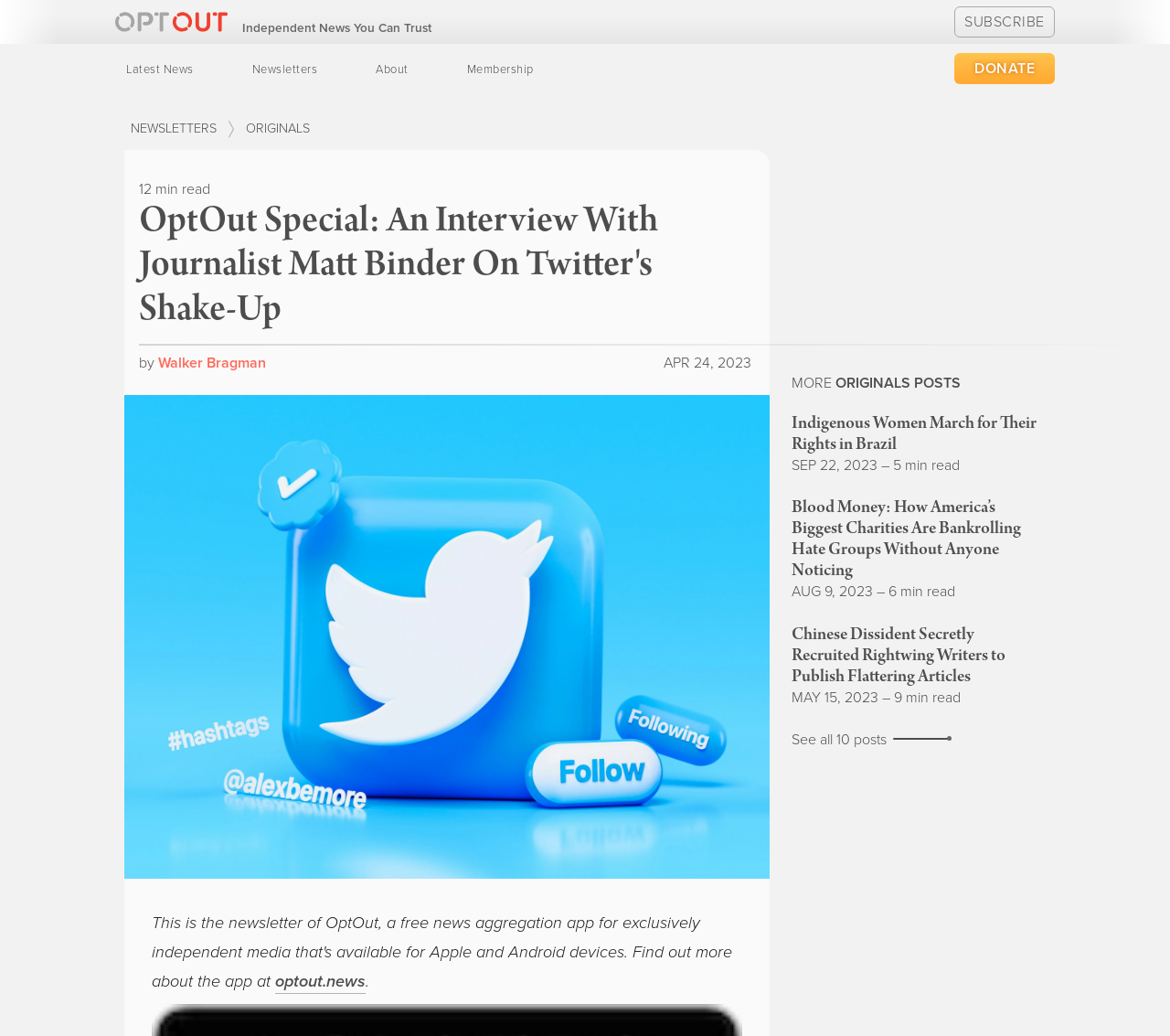Determine the bounding box coordinates of the region that needs to be clicked to achieve the task: "Click on the 'SUBSCRIBE' button".

[0.816, 0.006, 0.902, 0.036]